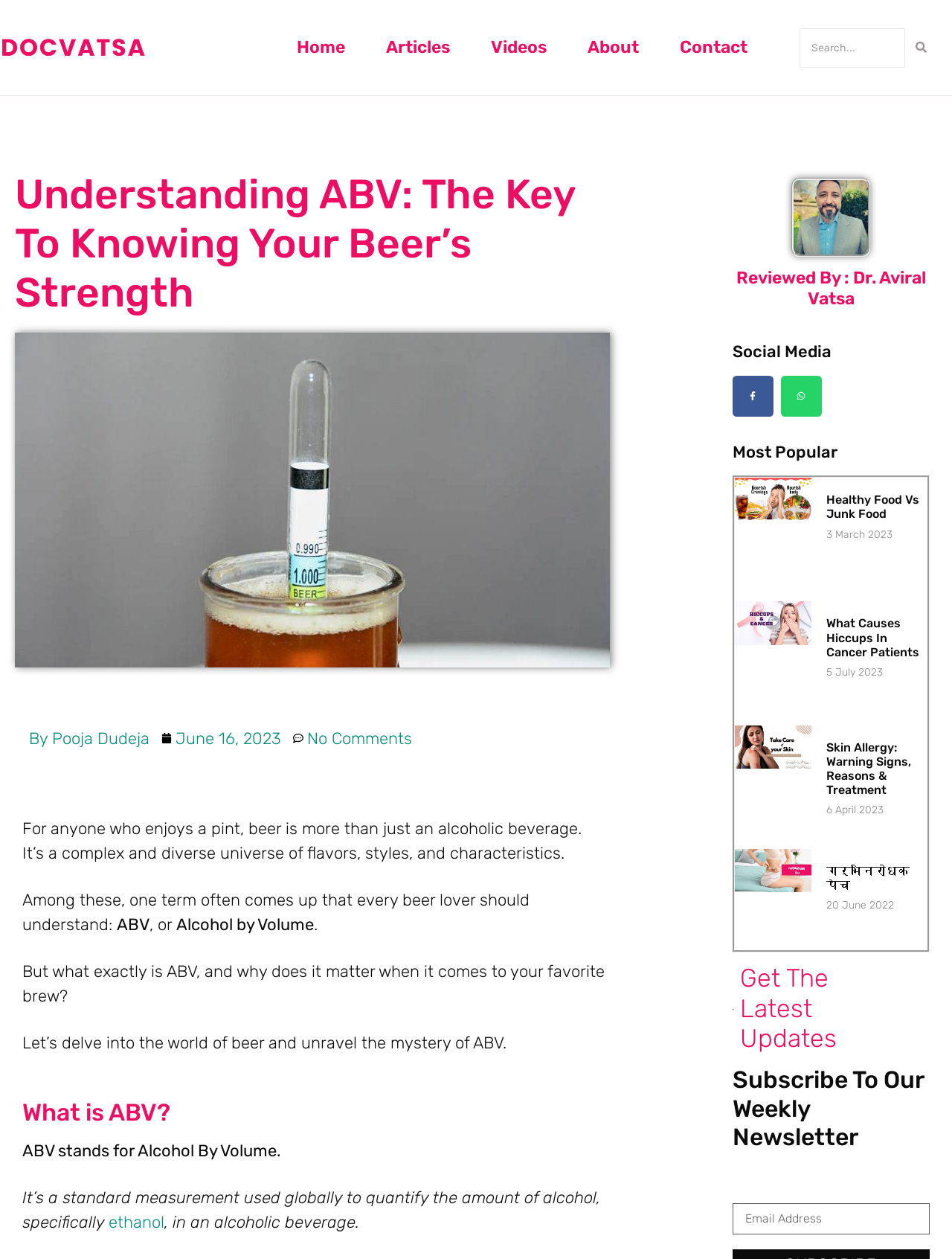Find the bounding box coordinates for the UI element whose description is: "Healthy Food Vs Junk Food". The coordinates should be four float numbers between 0 and 1, in the format [left, top, right, bottom].

[0.868, 0.391, 0.966, 0.414]